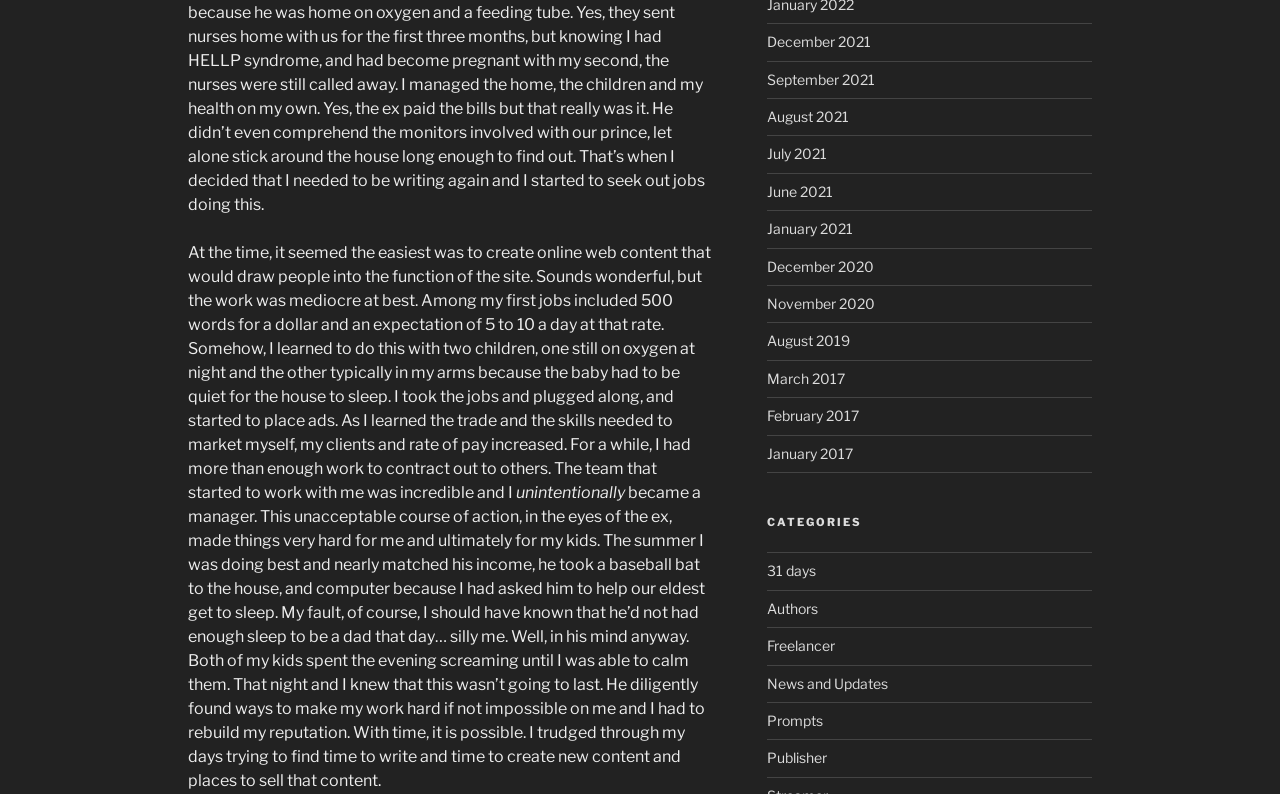Locate the bounding box coordinates of the clickable area needed to fulfill the instruction: "Read about 31 days".

[0.599, 0.708, 0.637, 0.73]